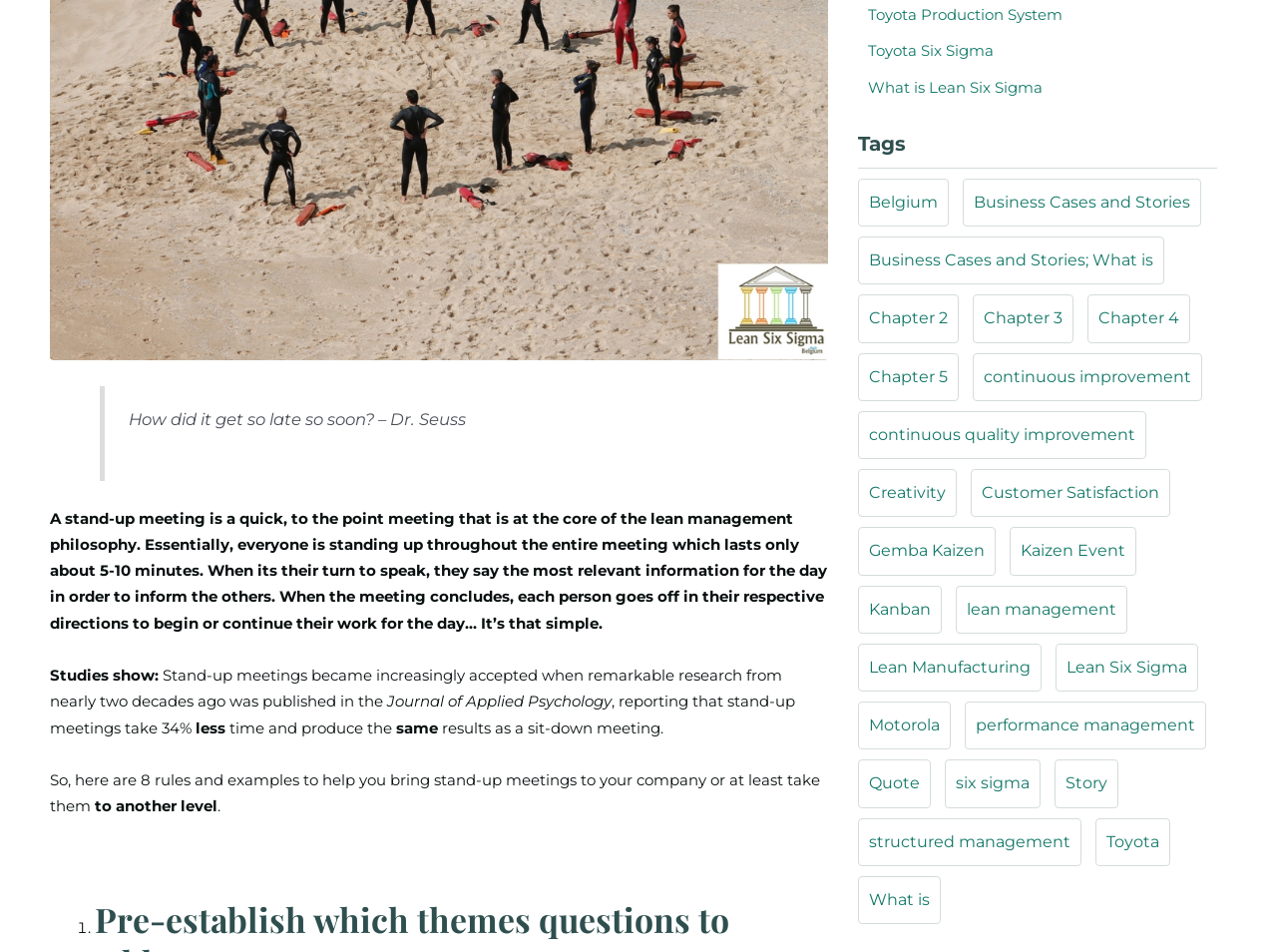Provide a thorough and detailed response to the question by examining the image: 
What is the name of the journal that published research on stand-up meetings?

The webpage mentions that remarkable research from nearly two decades ago was published in the Journal of Applied Psychology, reporting that stand-up meetings take 34% less time and produce the same results as a sit-down meeting.